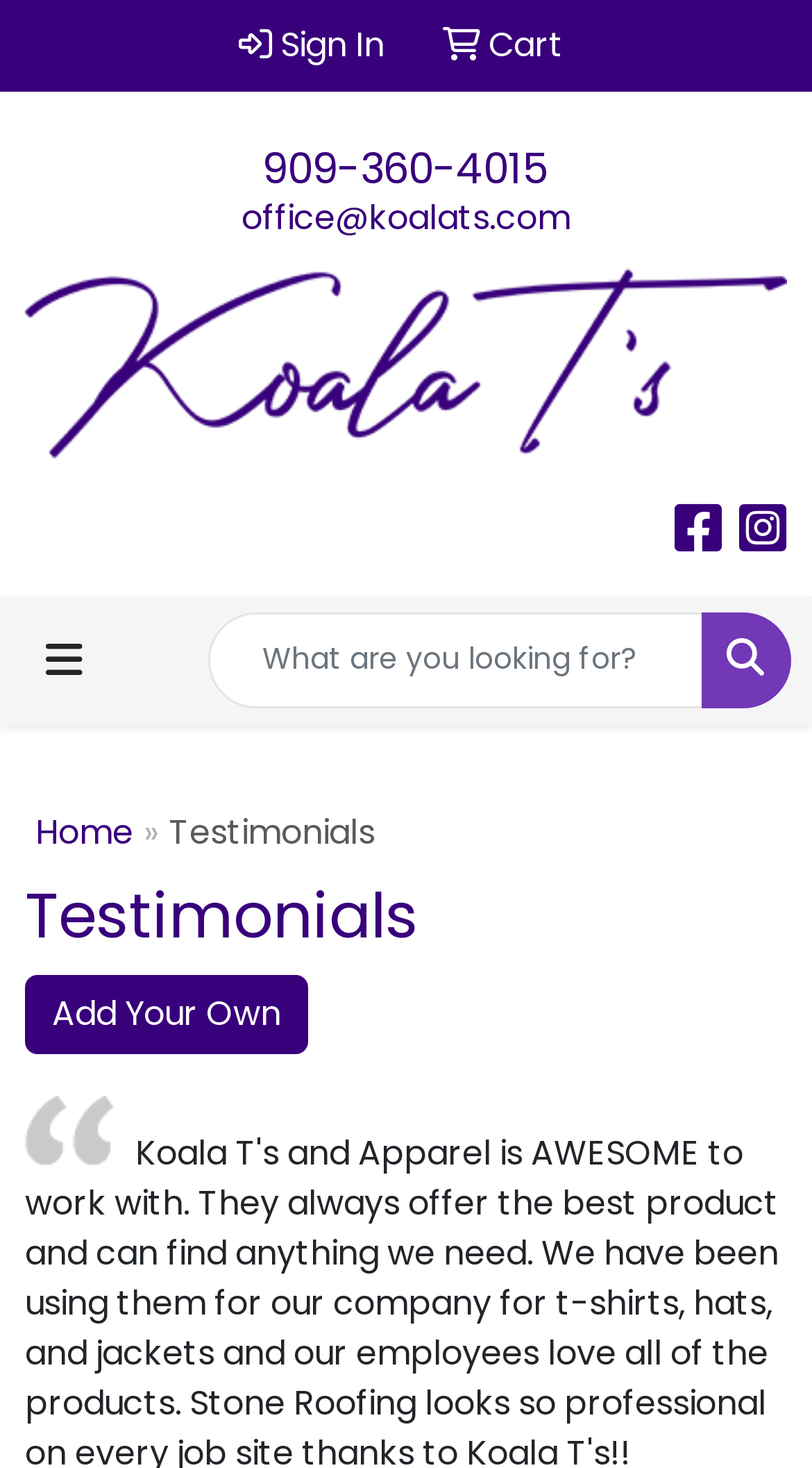What is the image below the 'Testimonials' heading?
Please provide a single word or phrase answer based on the image.

Quote